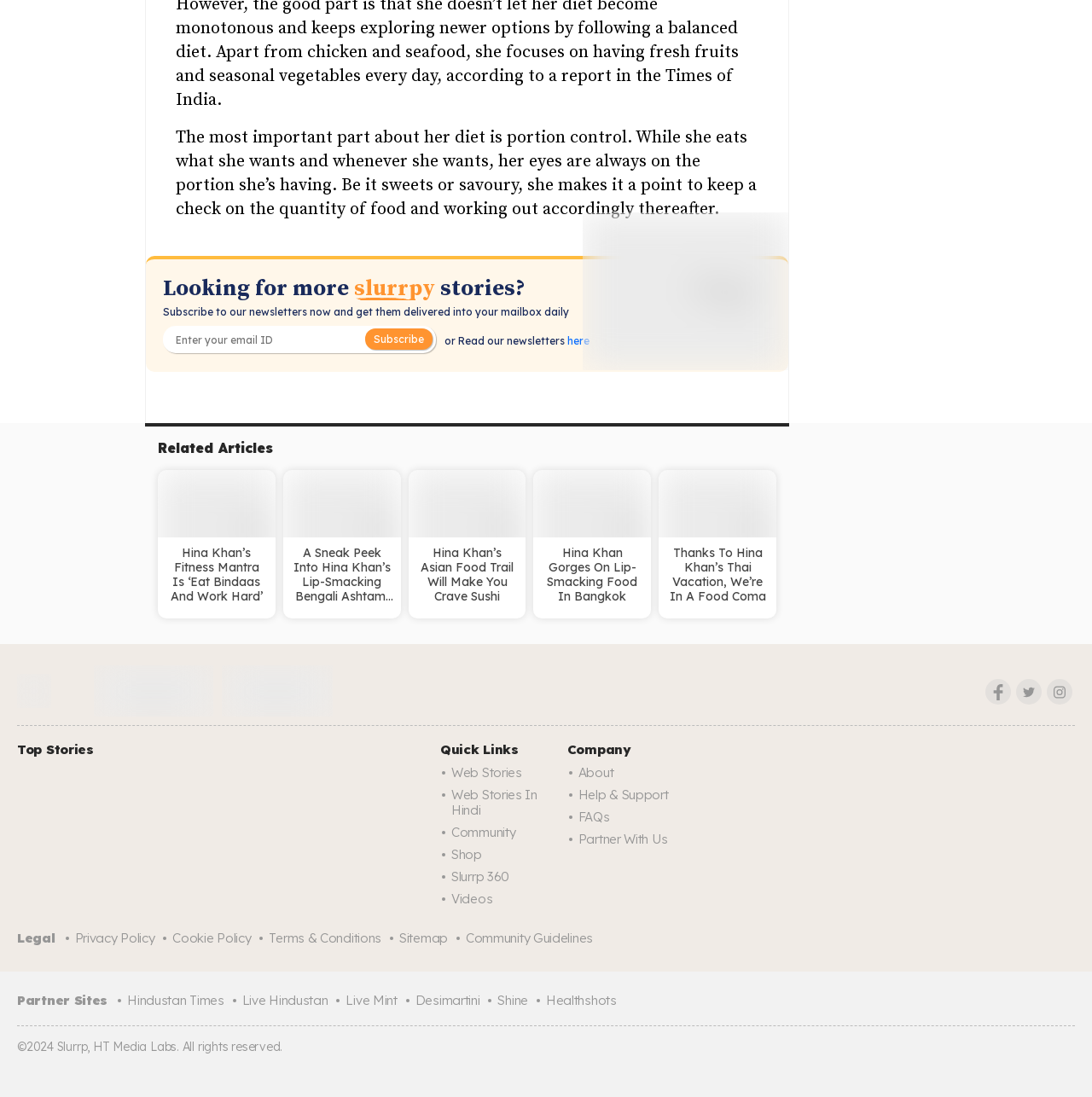Please determine the bounding box coordinates of the element's region to click for the following instruction: "Subscribe to the newsletter".

[0.153, 0.301, 0.323, 0.319]